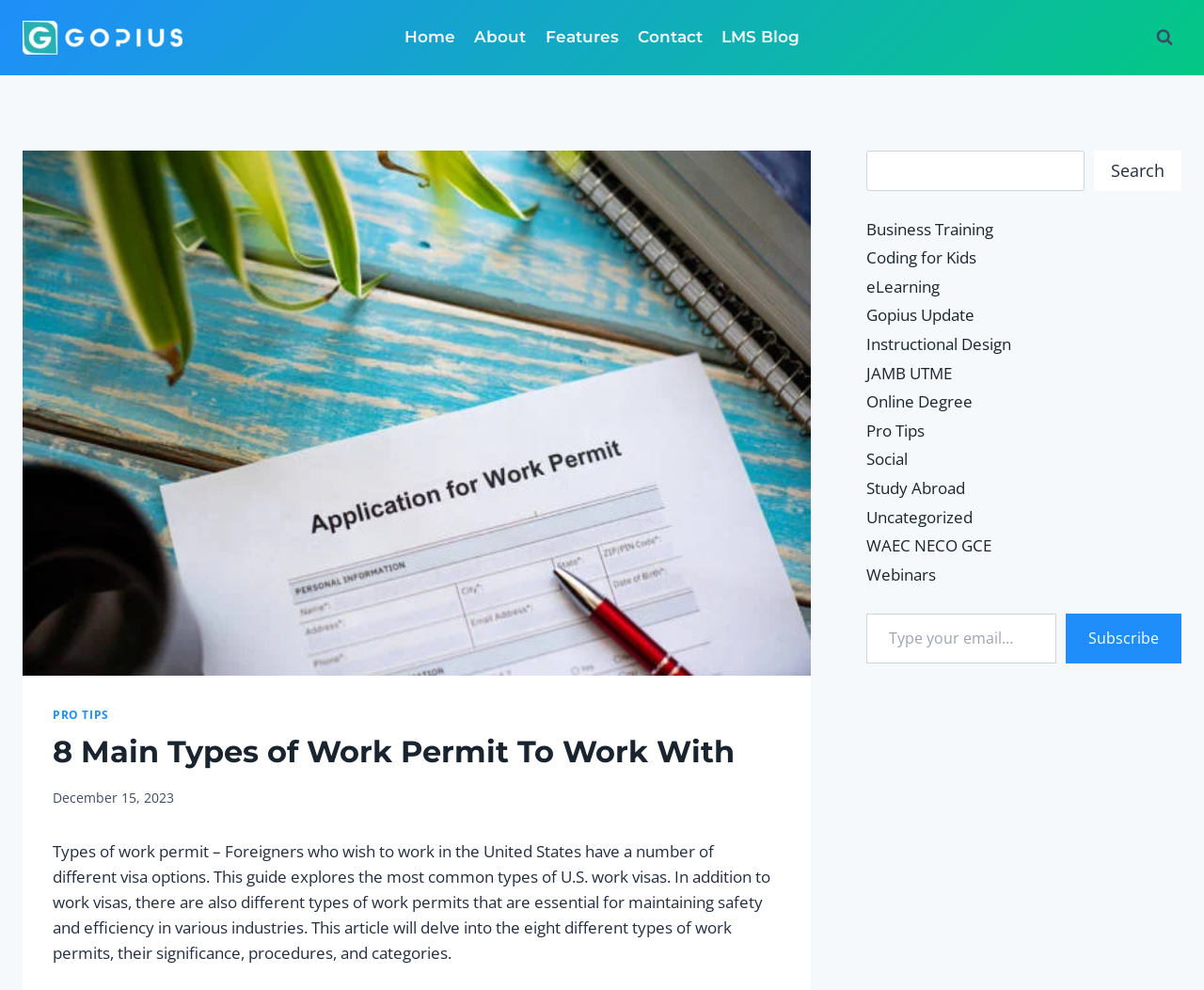Please provide the bounding box coordinates for the element that needs to be clicked to perform the following instruction: "View the 'About' page". The coordinates should be given as four float numbers between 0 and 1, i.e., [left, top, right, bottom].

[0.386, 0.015, 0.445, 0.061]